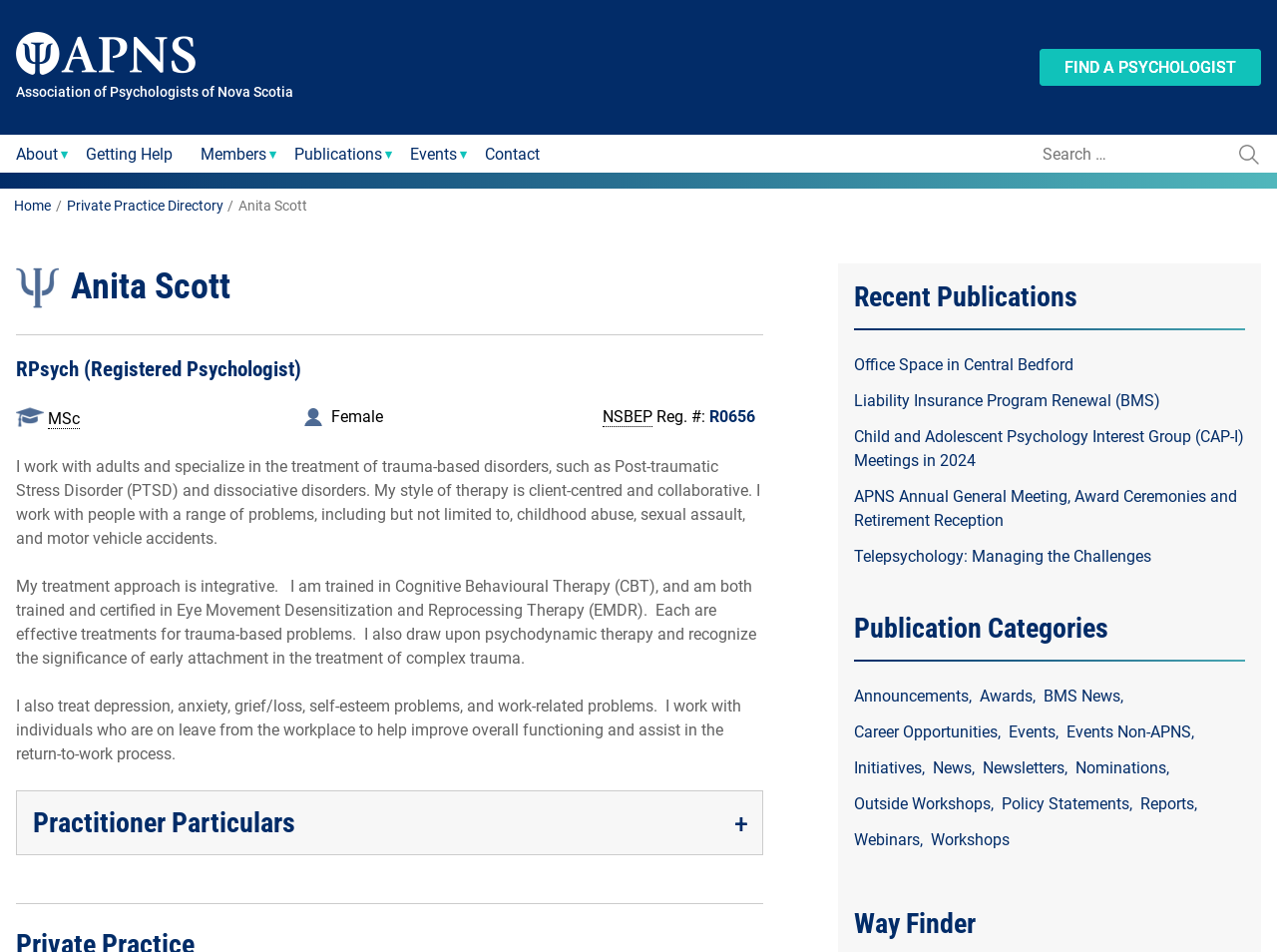Using the description "Members", locate and provide the bounding box of the UI element.

[0.157, 0.15, 0.209, 0.179]